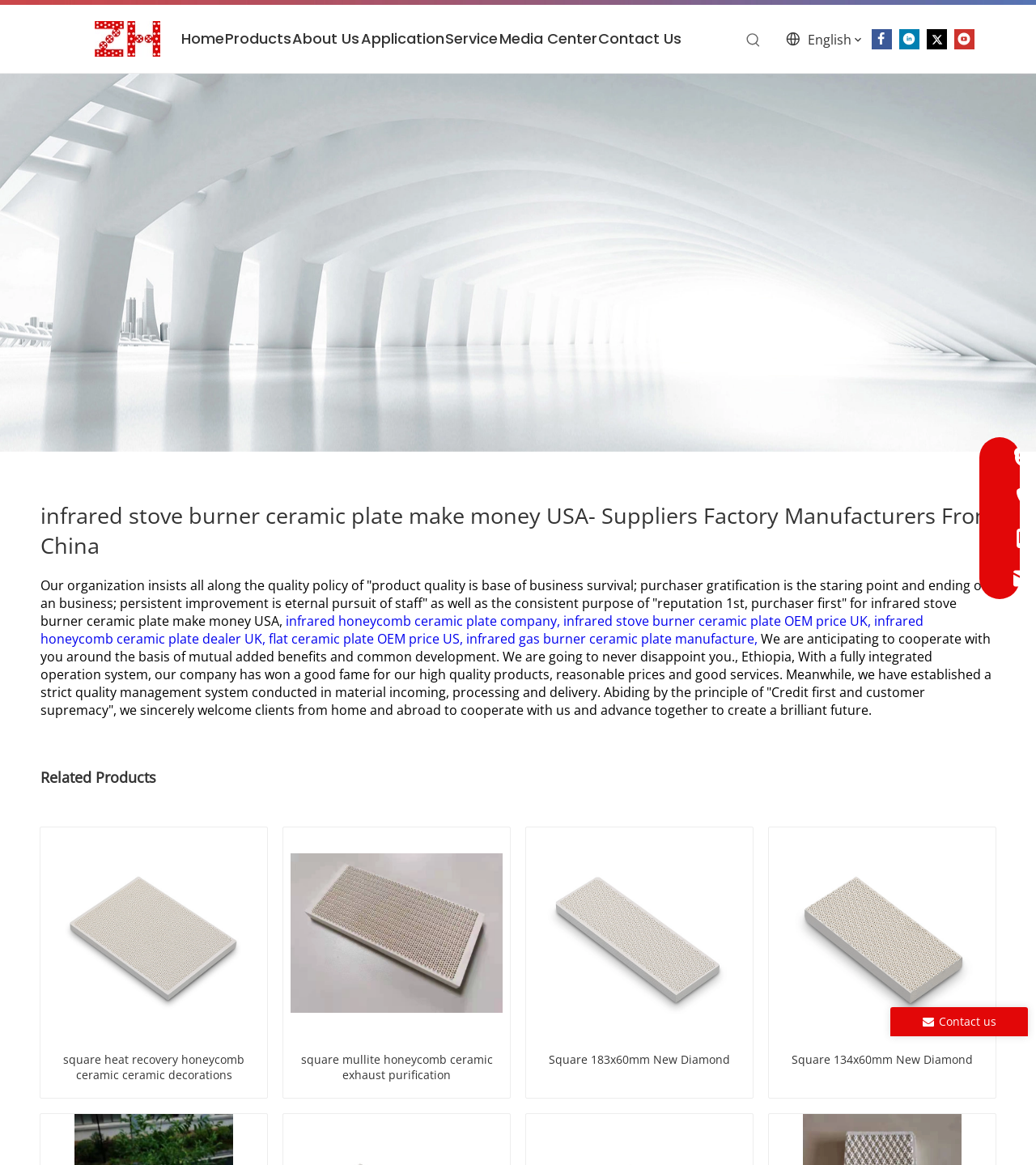What is the purpose of the 'Hot Keywords:' button?
Using the visual information from the image, give a one-word or short-phrase answer.

Unknown